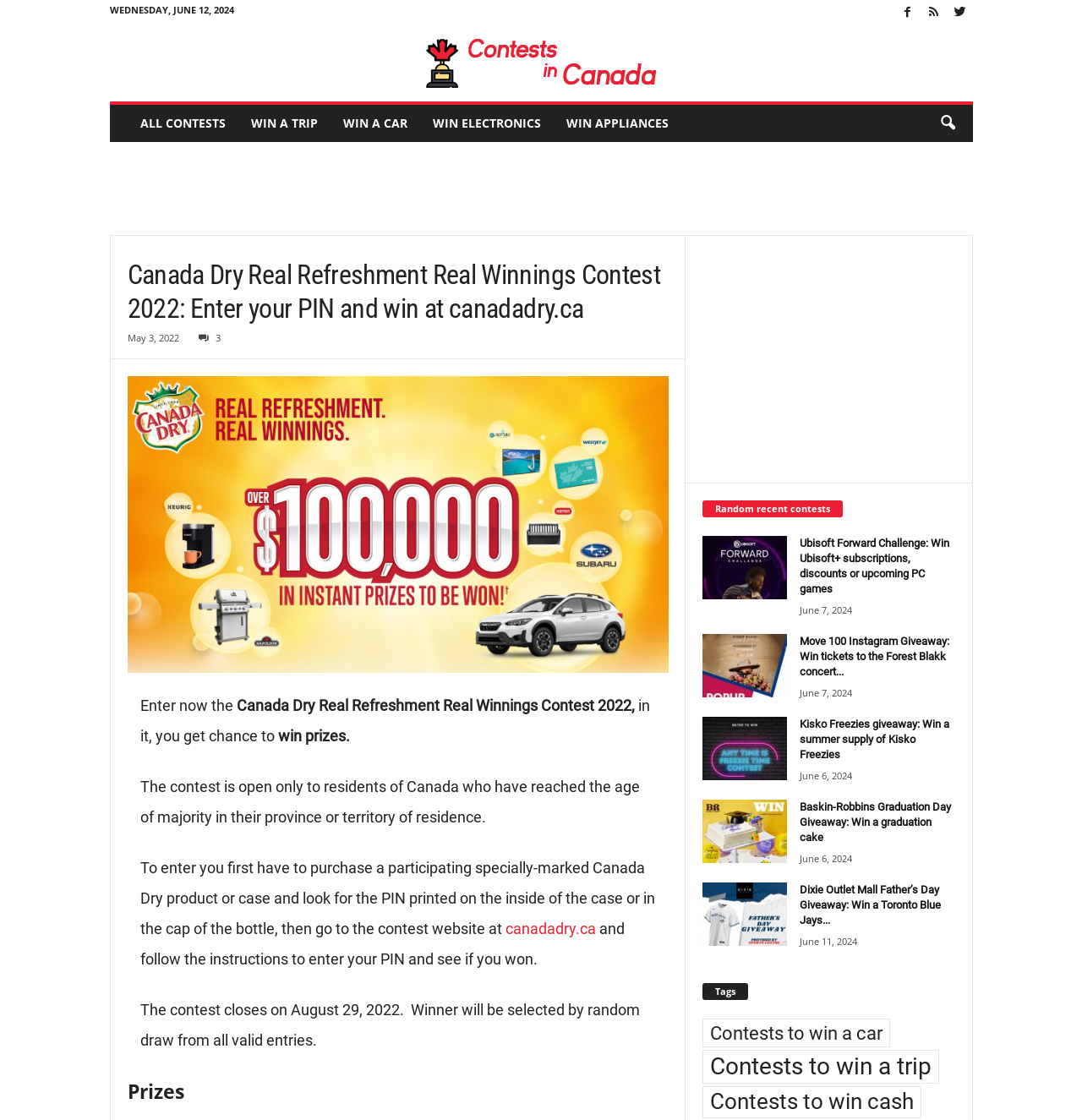Identify and extract the main heading from the webpage.

Canada Dry Real Refreshment Real Winnings Contest 2022: Enter your PIN and win at canadadry.ca